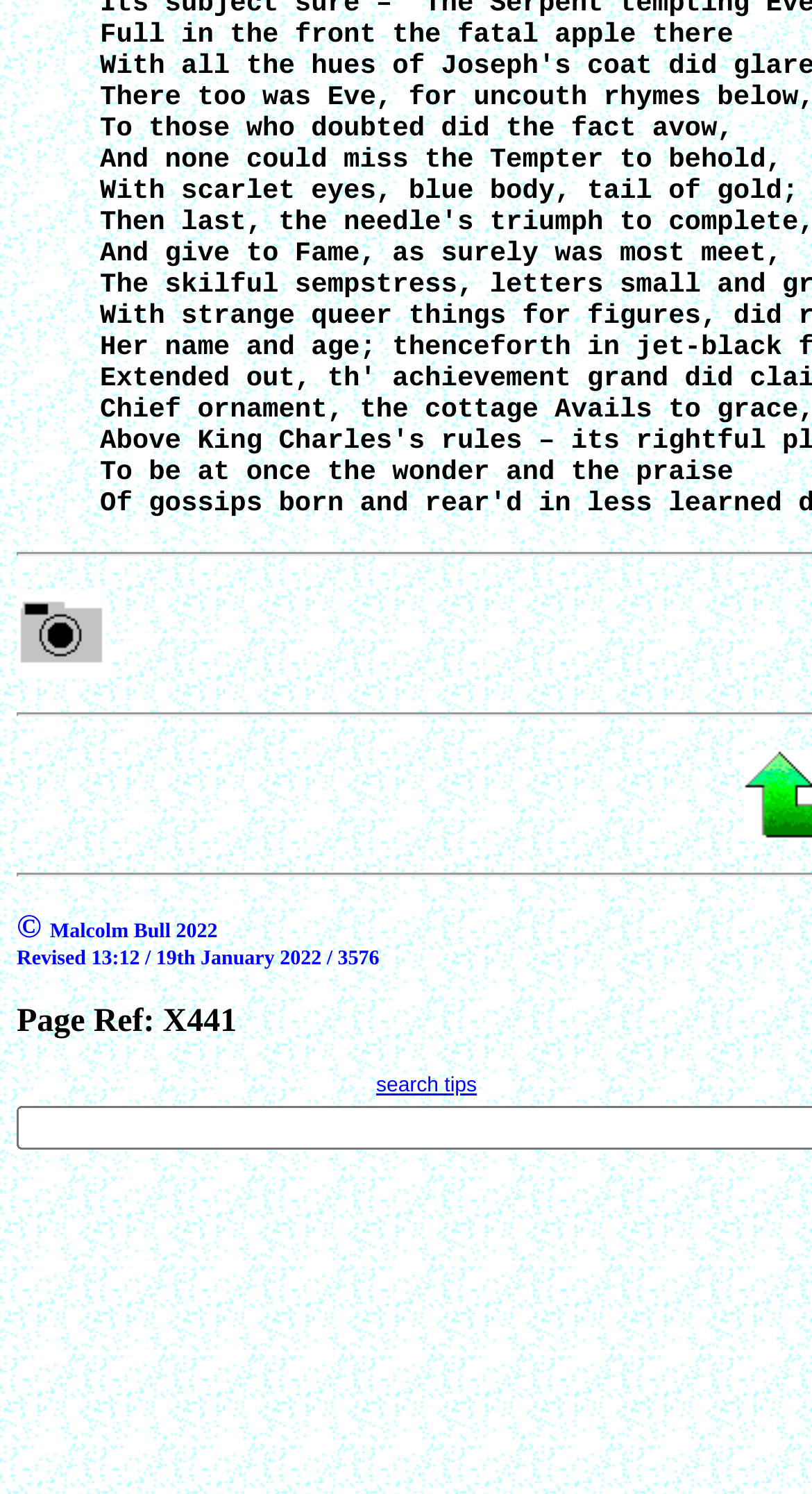Provide your answer in a single word or phrase: 
What is the name of the link above the copyright information?

Photo Gallery